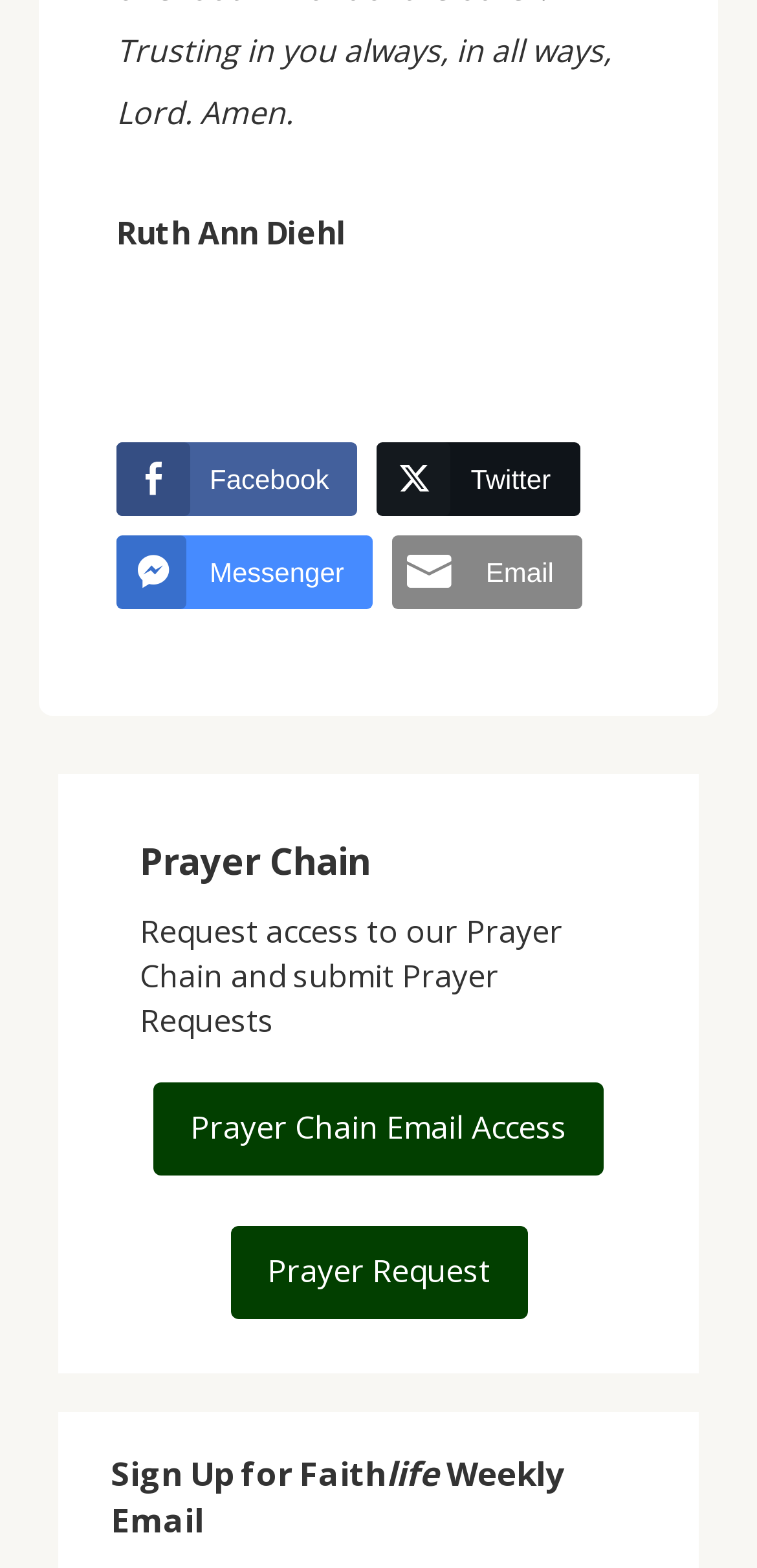What is the purpose of the 'Prayer Chain Email Access' button?
Look at the screenshot and respond with a single word or phrase.

Request access to Prayer Chain